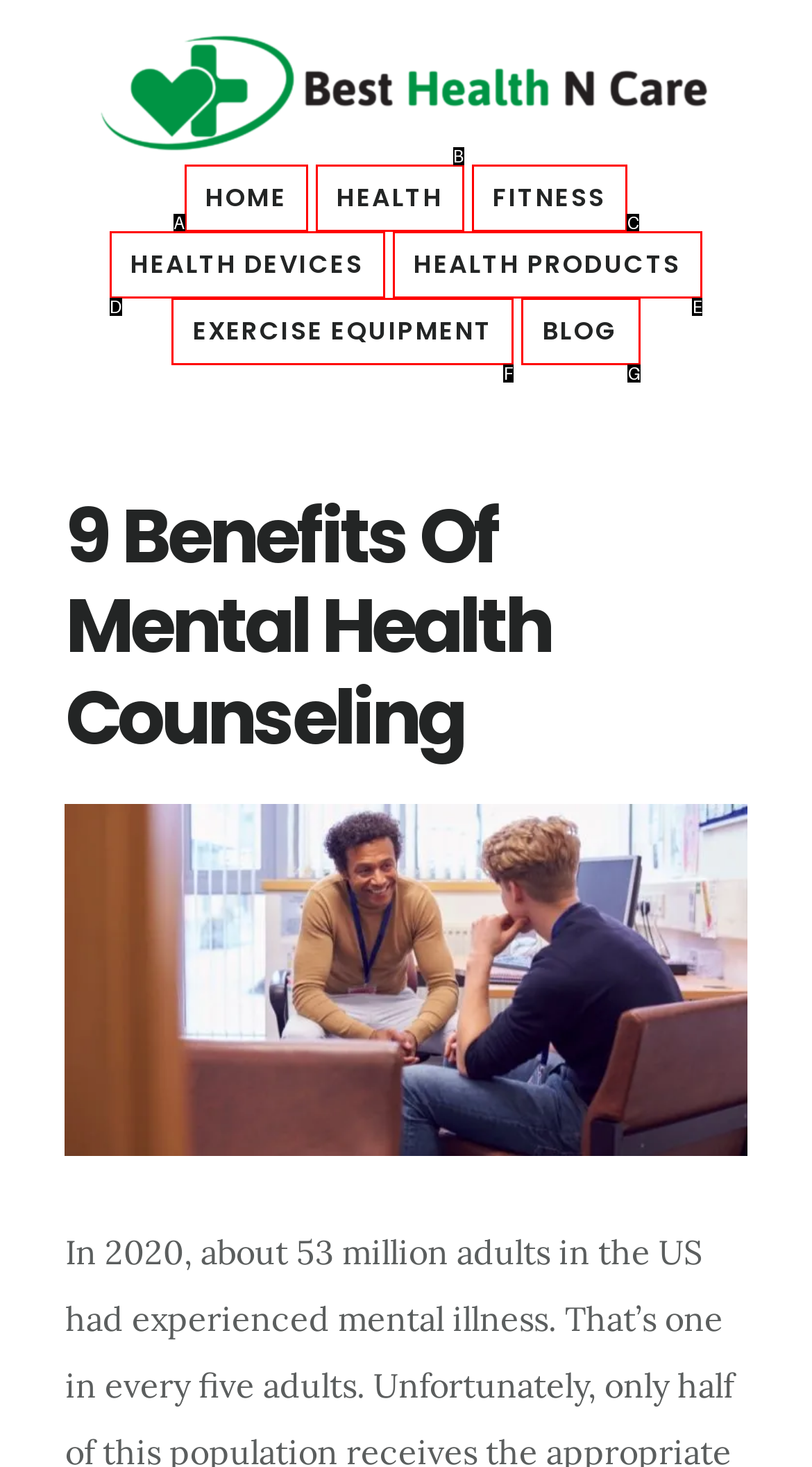Select the HTML element that corresponds to the description: Thermal fluid heaters. Answer with the letter of the matching option directly from the choices given.

None